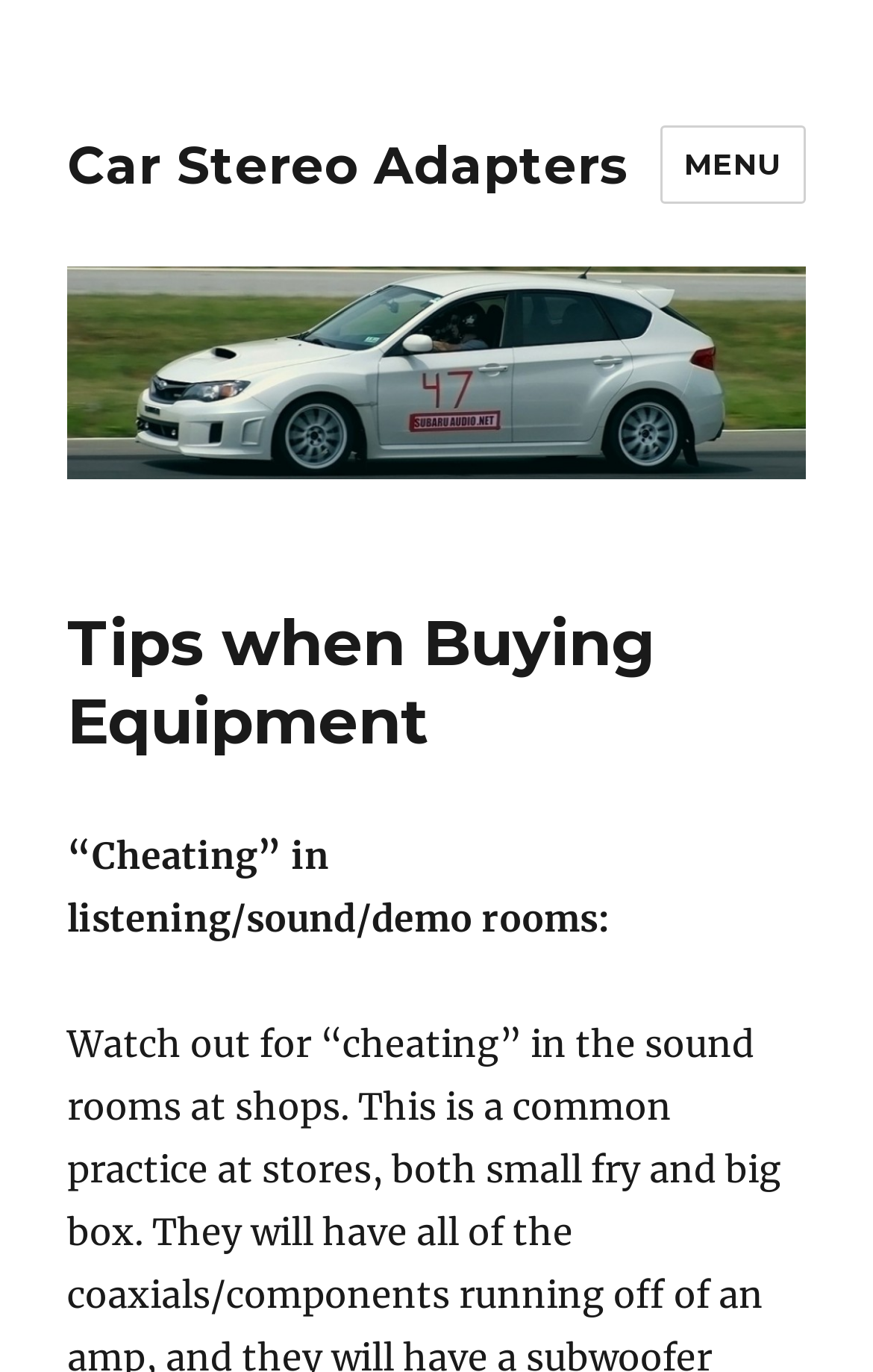Is there an image on the webpage? From the image, respond with a single word or brief phrase.

Yes